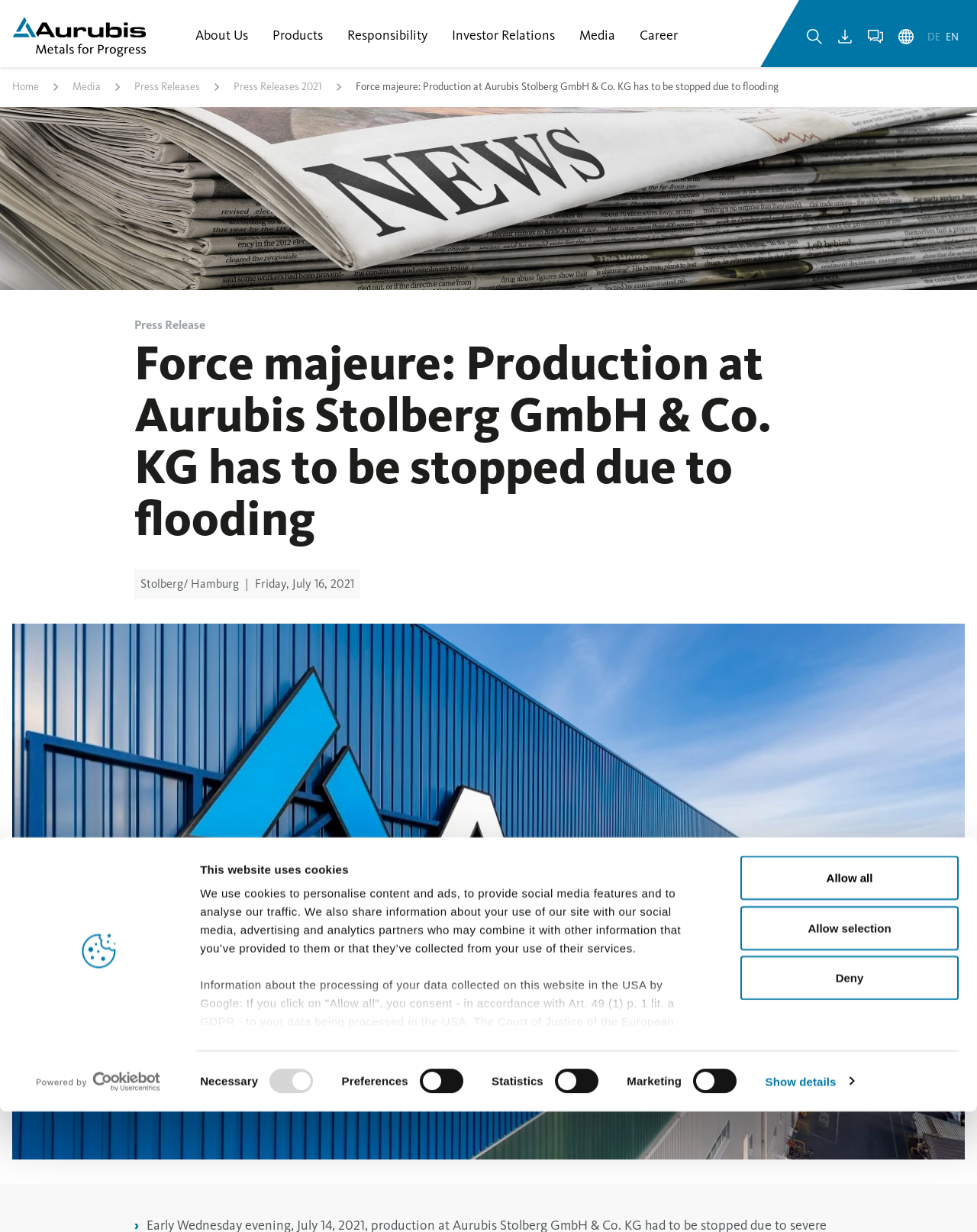Determine the bounding box for the UI element described here: "Home".

[0.012, 0.064, 0.04, 0.077]